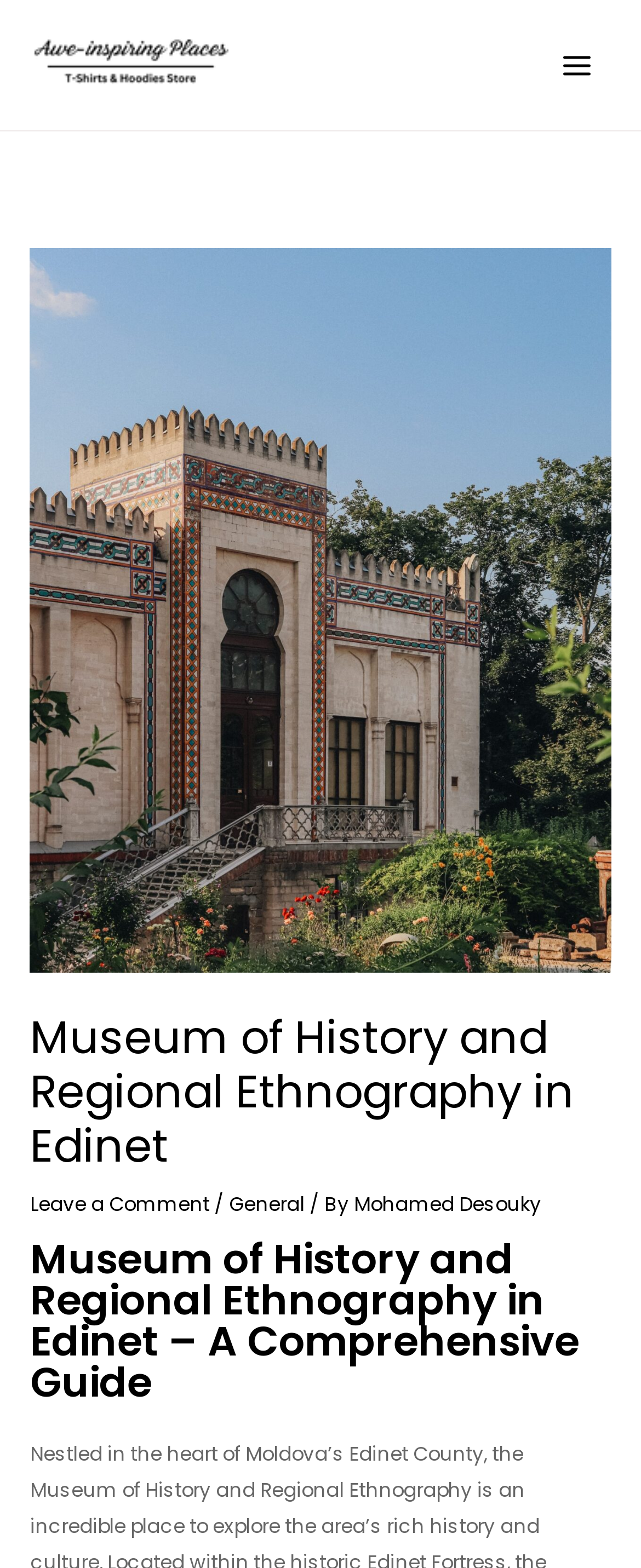Please find the bounding box for the UI component described as follows: "General".

[0.357, 0.759, 0.475, 0.776]